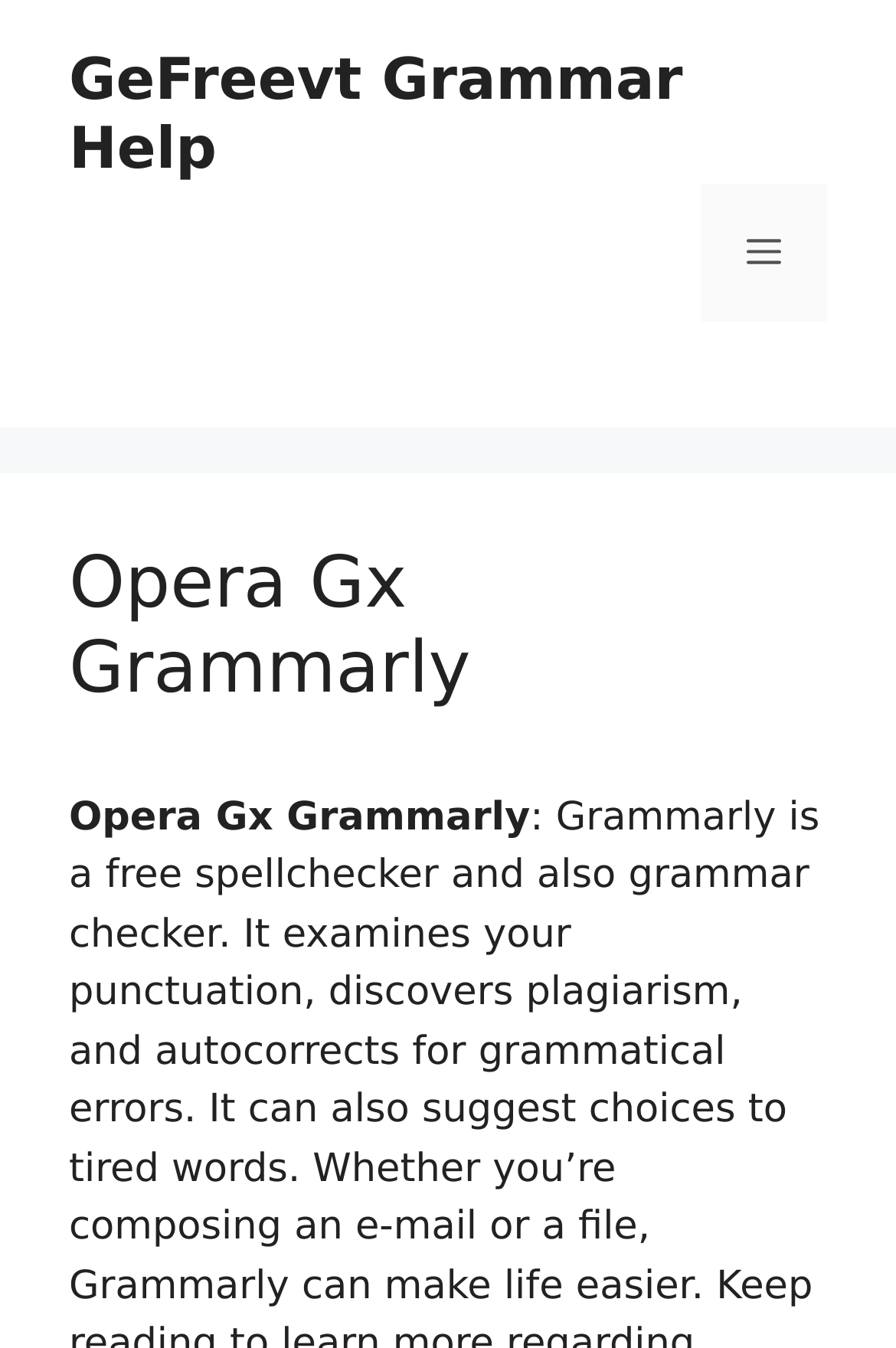Determine the bounding box coordinates in the format (top-left x, top-left y, bottom-right x, bottom-right y). Ensure all values are floating point numbers between 0 and 1. Identify the bounding box of the UI element described by: GeFreevt Grammar Help

[0.077, 0.034, 0.762, 0.135]